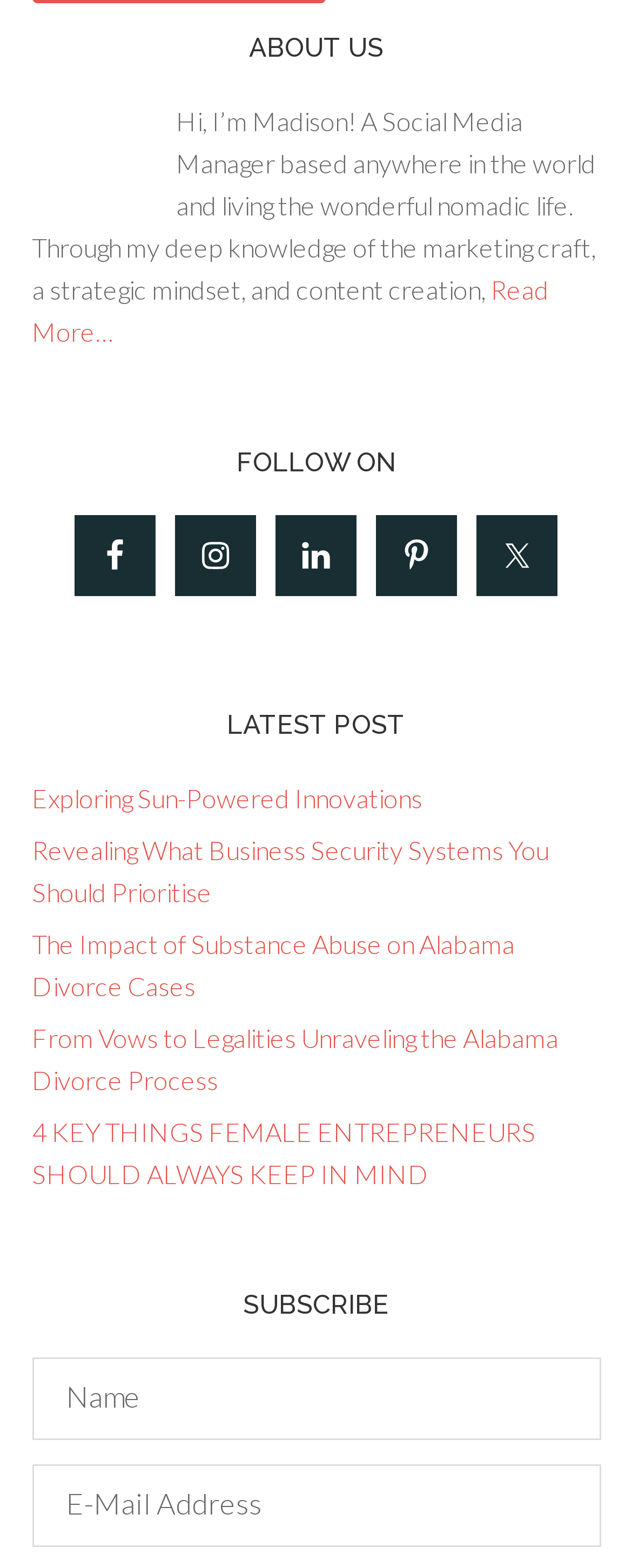Using the description: "Exploring Sun-Powered Innovations", identify the bounding box of the corresponding UI element in the screenshot.

[0.05, 0.498, 0.668, 0.518]